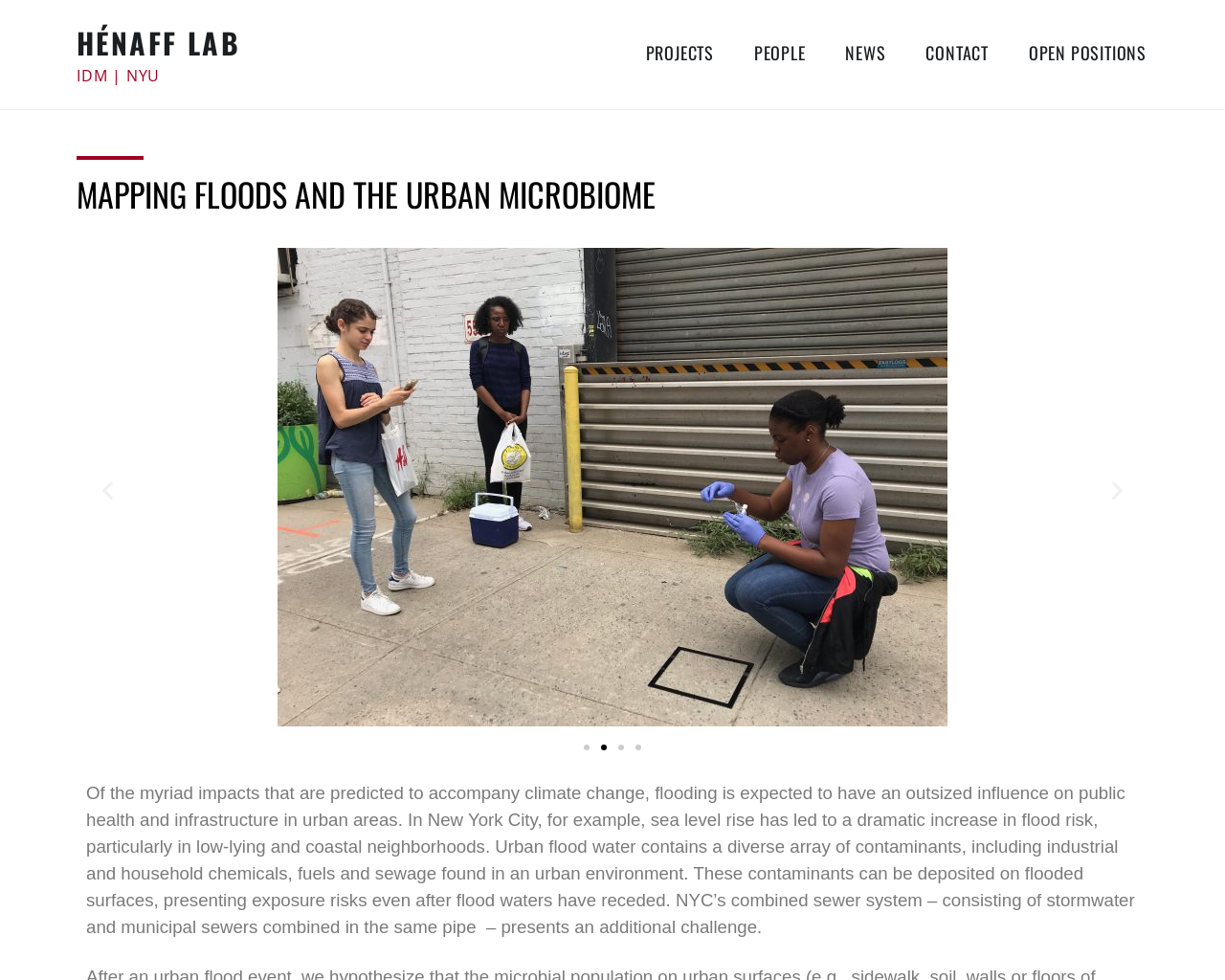Determine which piece of text is the heading of the webpage and provide it.

MAPPING FLOODS AND THE URBAN MICROBIOME